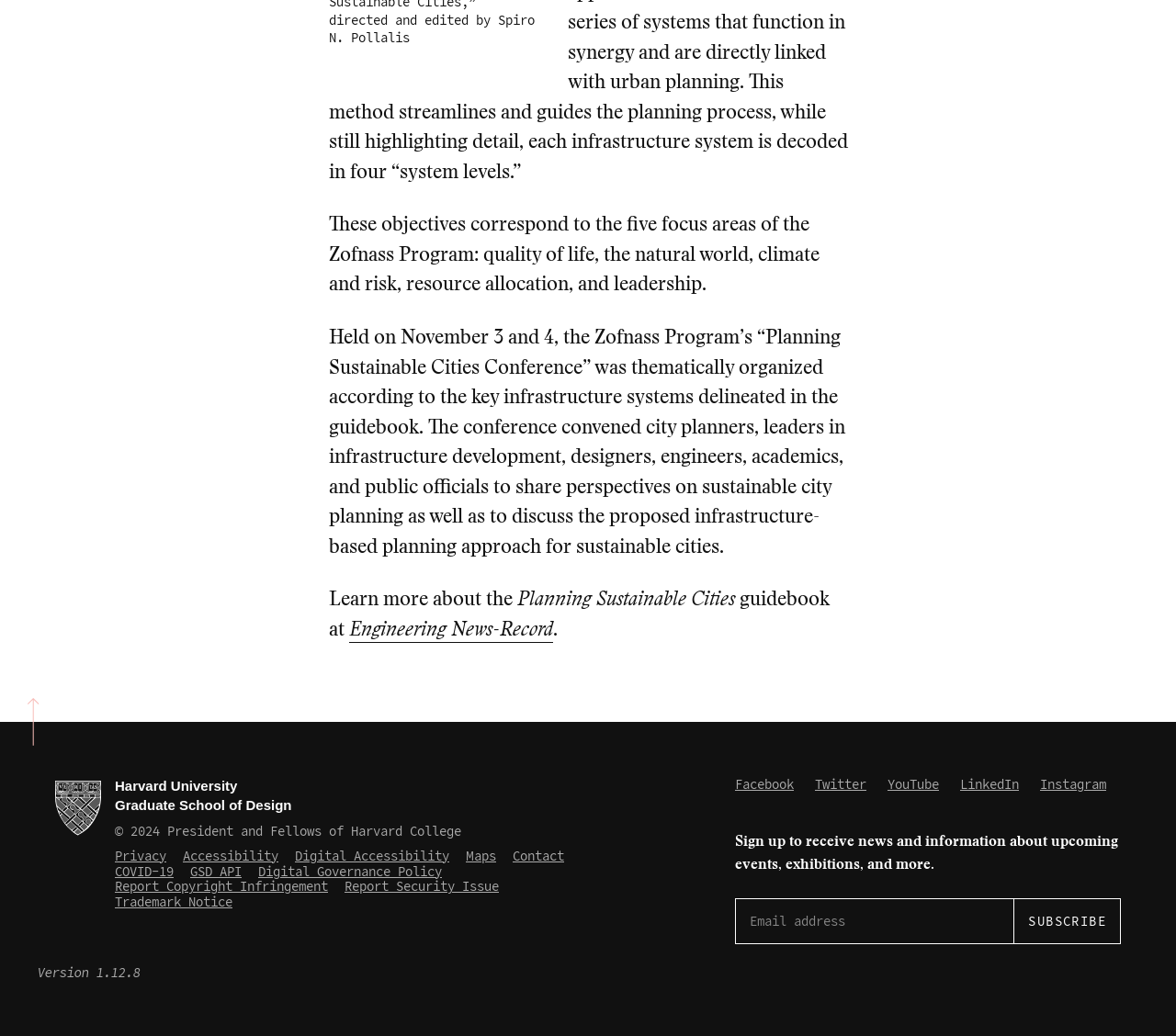Identify the bounding box coordinates of the element to click to follow this instruction: 'Learn more about the guidebook'. Ensure the coordinates are four float values between 0 and 1, provided as [left, top, right, bottom].

[0.279, 0.565, 0.439, 0.591]